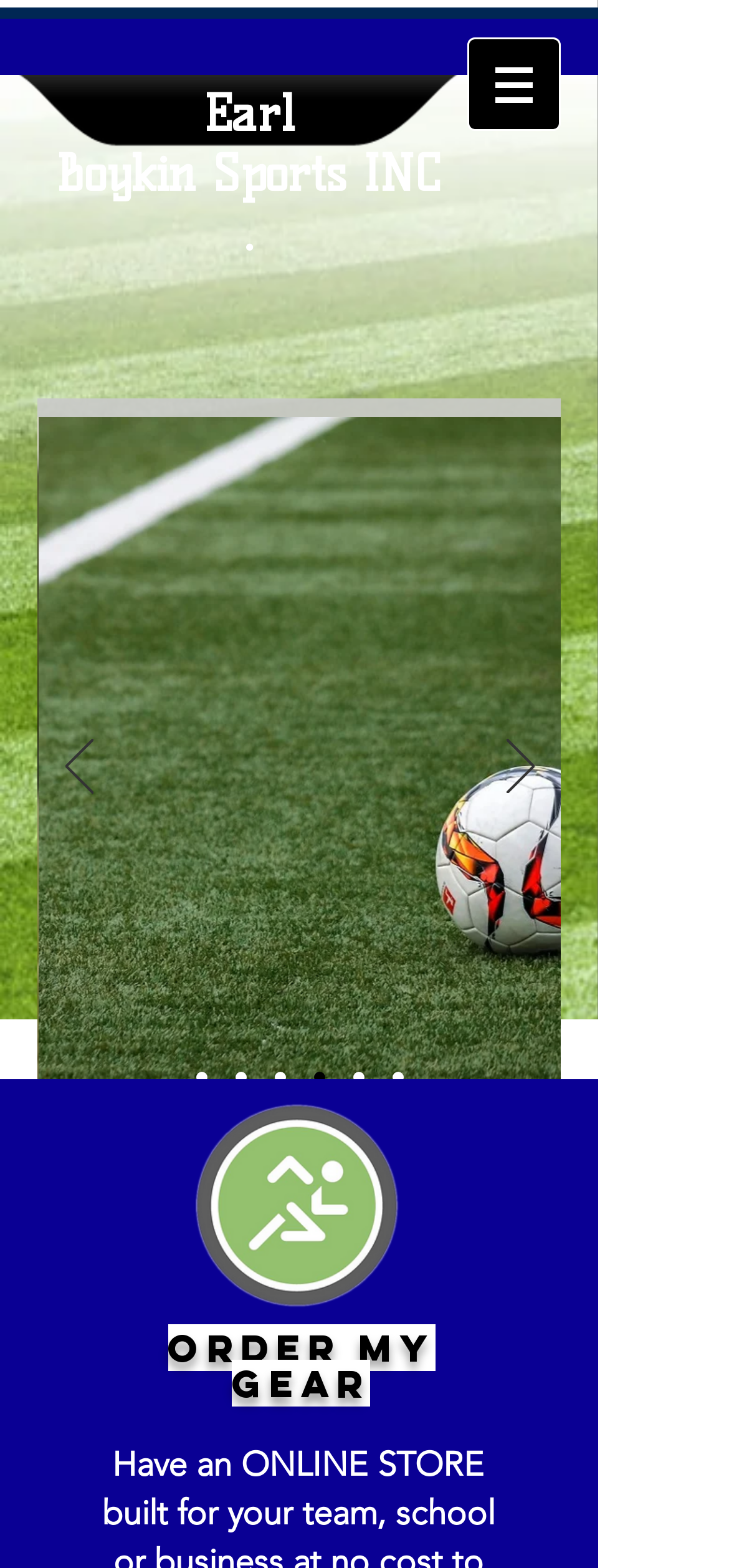Identify the bounding box coordinates necessary to click and complete the given instruction: "Click on the 'Earl Boykin Sports INC.' link".

[0.077, 0.054, 0.605, 0.168]